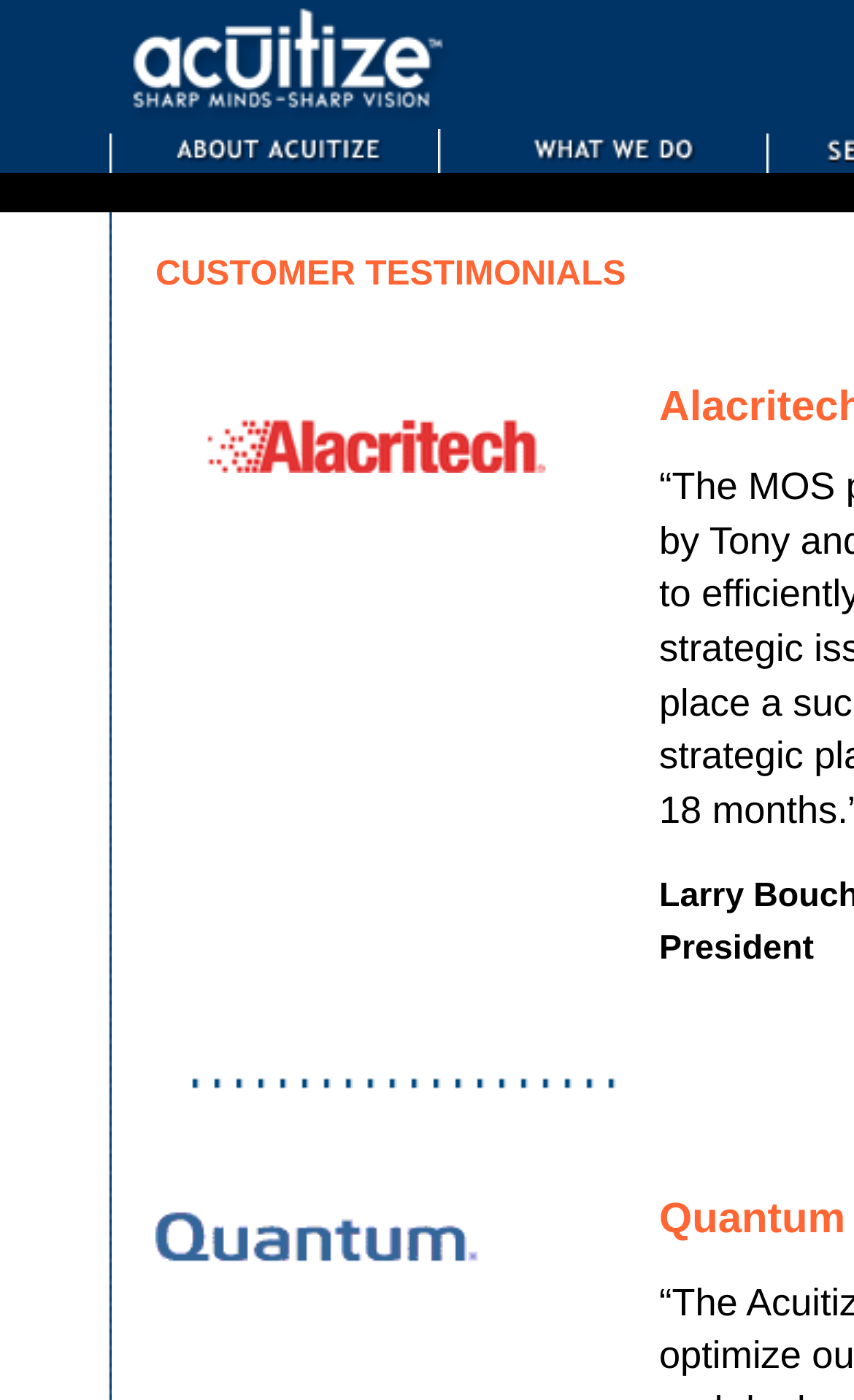What is the layout of the webpage?
Provide a one-word or short-phrase answer based on the image.

Table layout